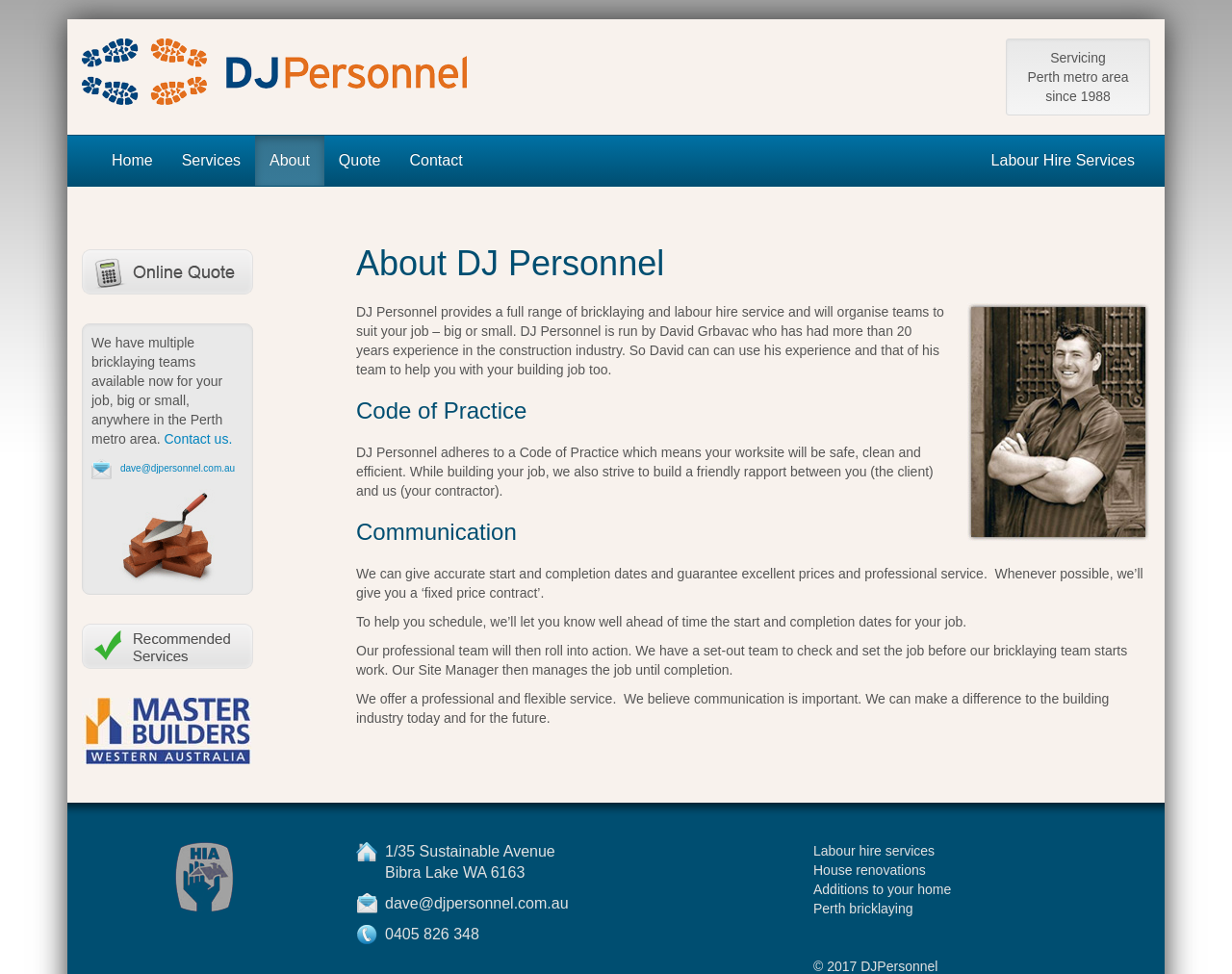What is the purpose of DJ Personnel?
Using the information from the image, answer the question thoroughly.

I found the answer by looking at the text 'DJ Personnel provides a full range of bricklaying and labour hire service and will organise teams to suit your job – big or small.' which indicates that the purpose of DJ Personnel is to provide bricklaying and labour hire services.